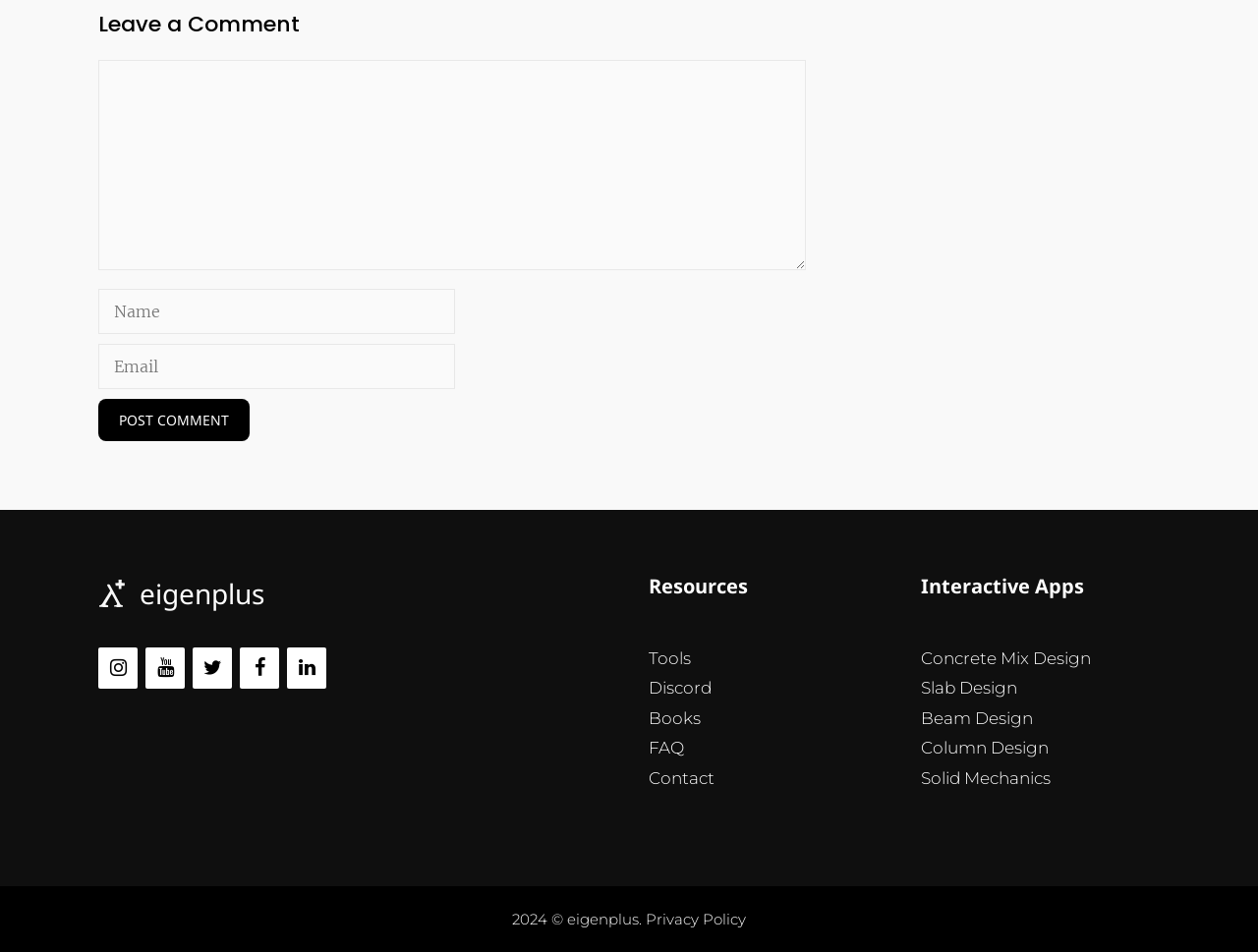What type of design tools are linked on the webpage?
From the details in the image, provide a complete and detailed answer to the question.

I found a section on the webpage with links to various design tools, including Concrete Mix Design, Slab Design, Beam Design, Column Design, and Solid Mechanics. These tools are likely provided to support users in their design work.